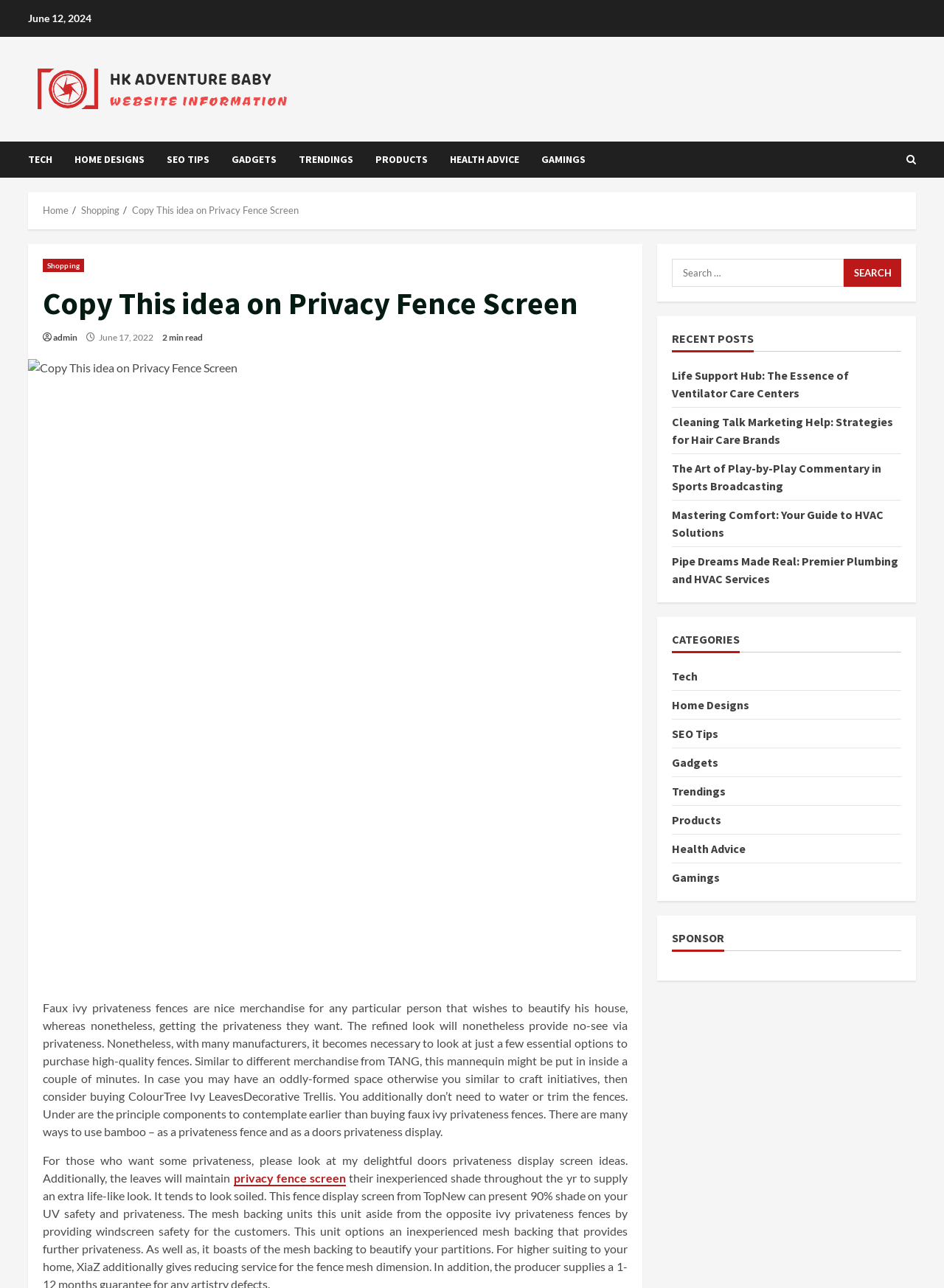Please find the bounding box for the UI component described as follows: "Home Designs".

[0.067, 0.11, 0.165, 0.138]